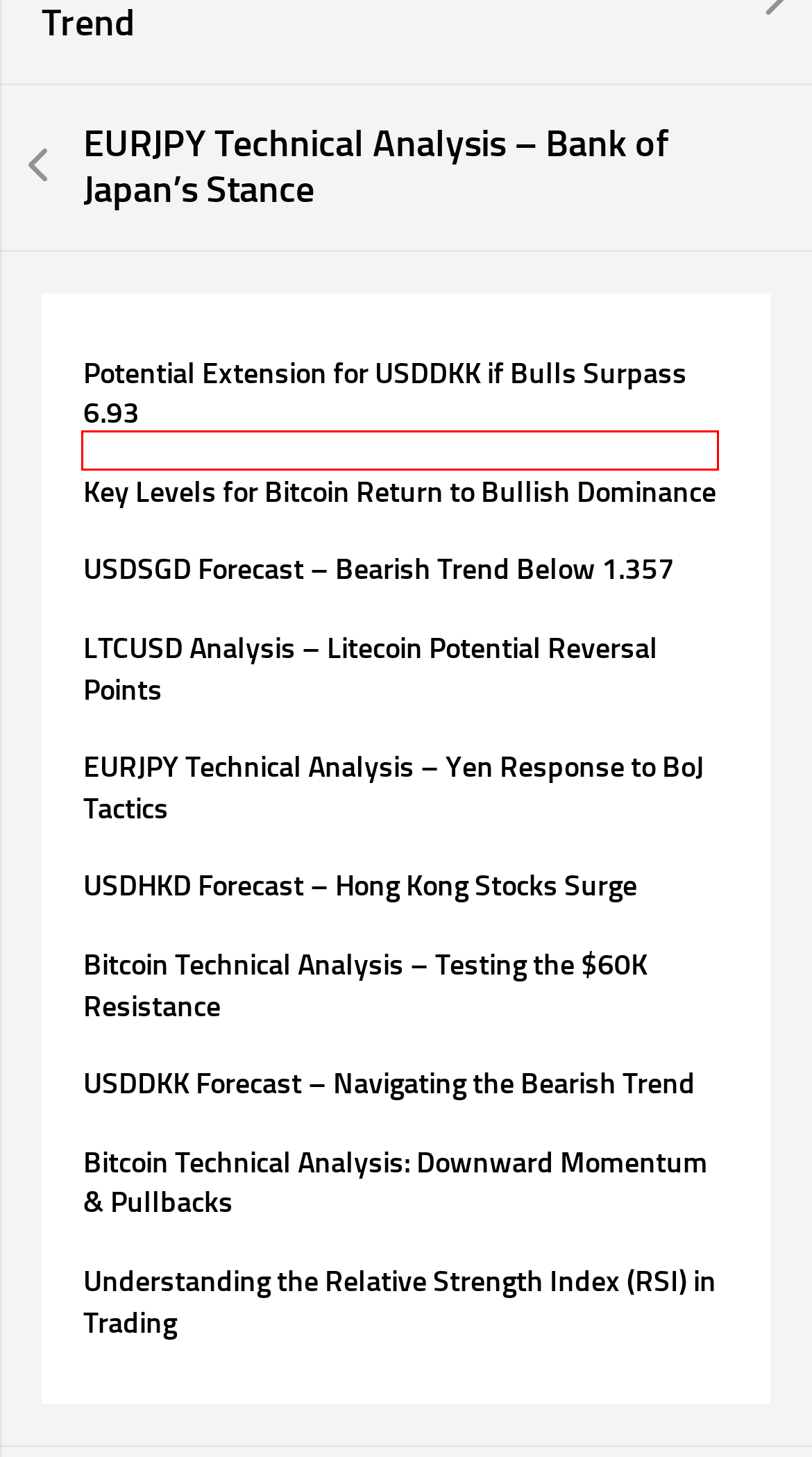You are provided a screenshot of a webpage featuring a red bounding box around a UI element. Choose the webpage description that most accurately represents the new webpage after clicking the element within the red bounding box. Here are the candidates:
A. Bitcoin Technical Analysis: Downward Momentum & Pullbacks
B. Bitcoin Technical Analysis - Testing The $60K Resistance
C. LTCUSD Analysis - Litecoin Potential Reversal Points
D. Key Levels For Bitcoin Return To Bullish Dominance
E. Accelerator for WordPress - Seraphinite Solutions
F. USDSGD Forecast - Bearish Trend Below 1.357
G. EURJPY Technical Analysis - Bank Of Japan's Stance
H. USDDKK Forecast - Navigating The Bearish Trend

D